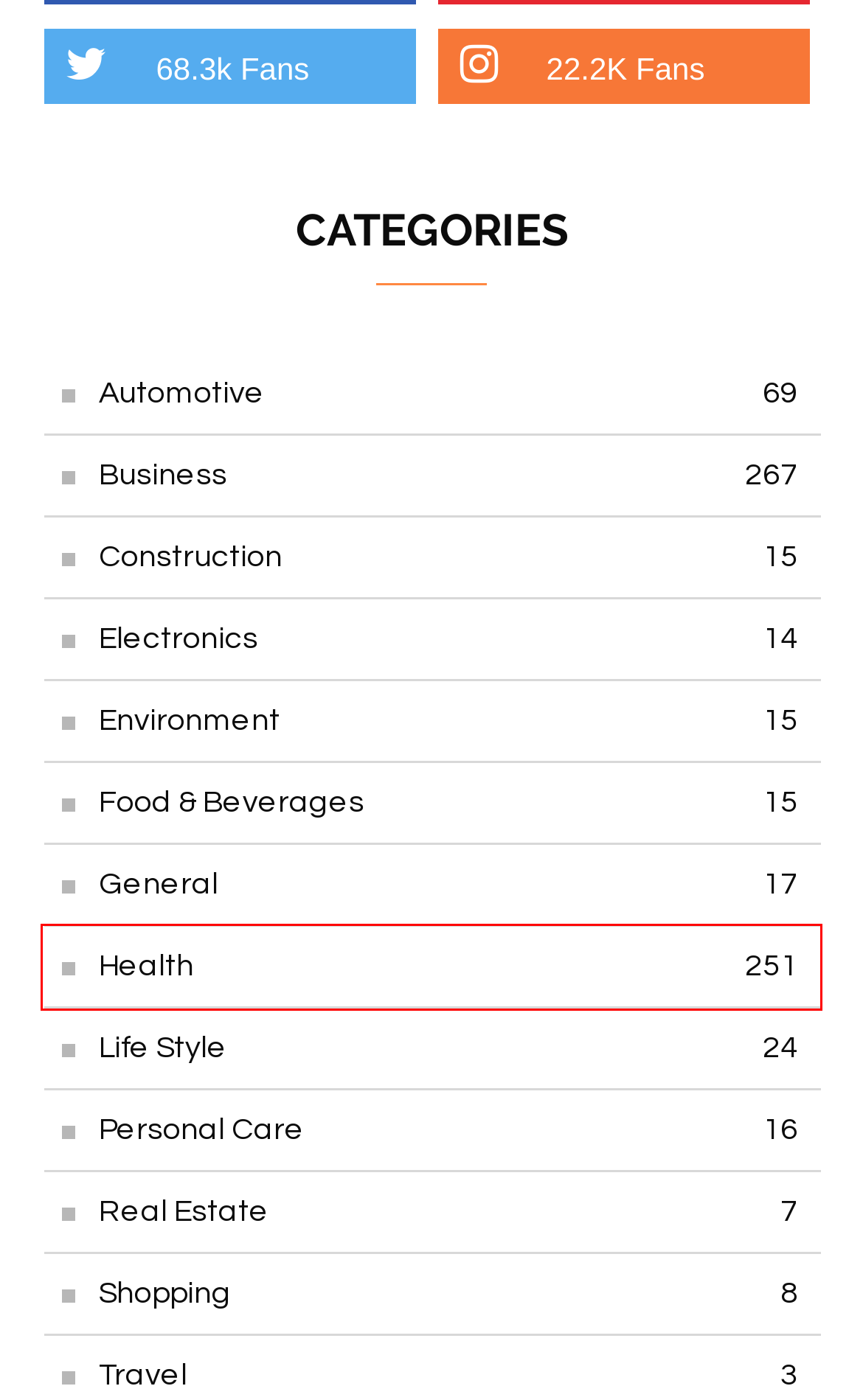With the provided screenshot showing a webpage and a red bounding box, determine which webpage description best fits the new page that appears after clicking the element inside the red box. Here are the options:
A. Simple Ways To Live A Healthy Lifestyle Article - Spiceup Blogging
B. Best Automative Blogs | Latest Automative Blogs - Spiceup Blogging
C. Personal Care - Spiceup Blogging
D. Real Estate - Spiceup Blogging
E. Electronics Blog | Latest Electronics blog - Spiceup Blogging
F. Articles on Food & Beverages | Best Food & Beverages Blogs - Spiceup Blogging
G. Health Care Tips | Health And Wellness Articles - Spiceup Blogging
H. Article on Construction | Construction Blog Topics - Spiceup Blogging

G